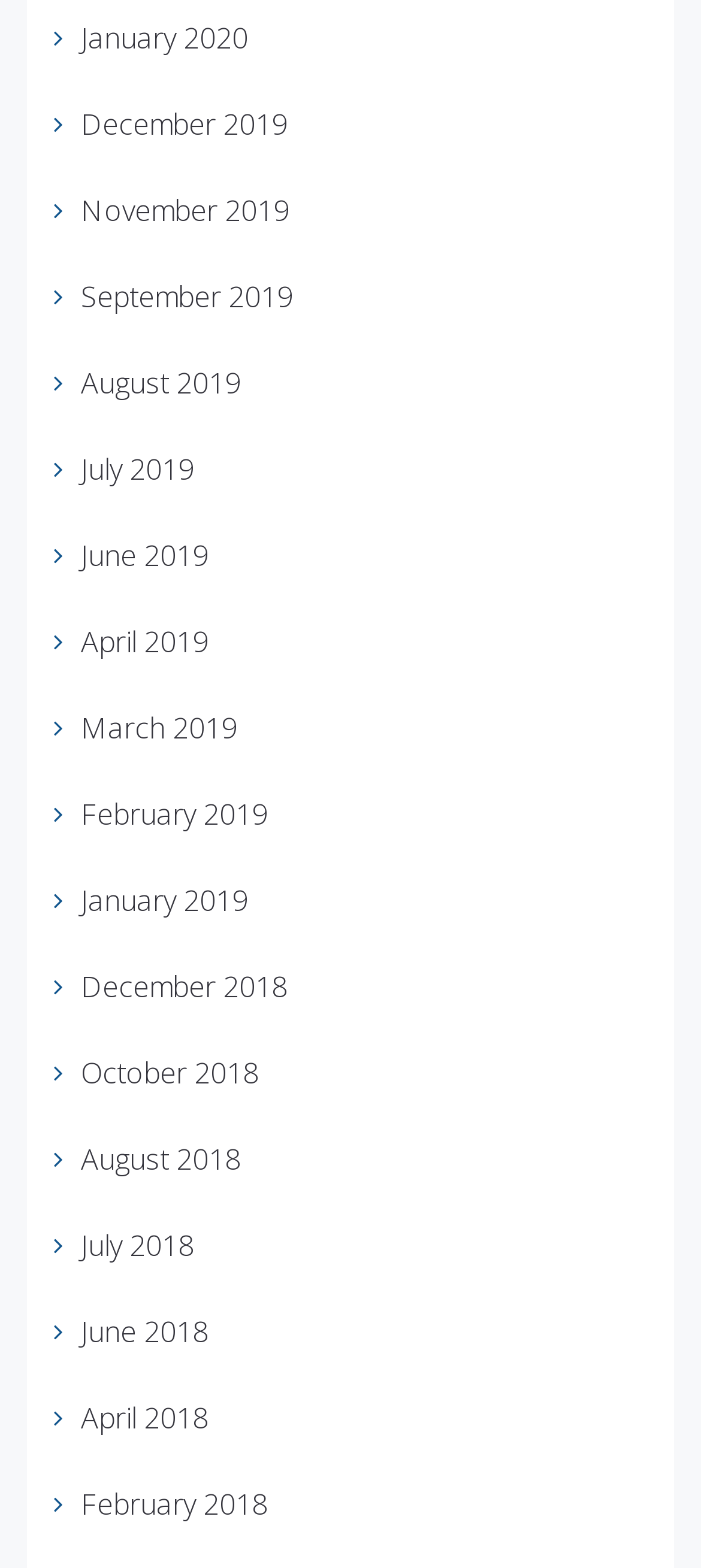Find the bounding box coordinates of the element I should click to carry out the following instruction: "view November 2019".

[0.115, 0.121, 0.413, 0.146]